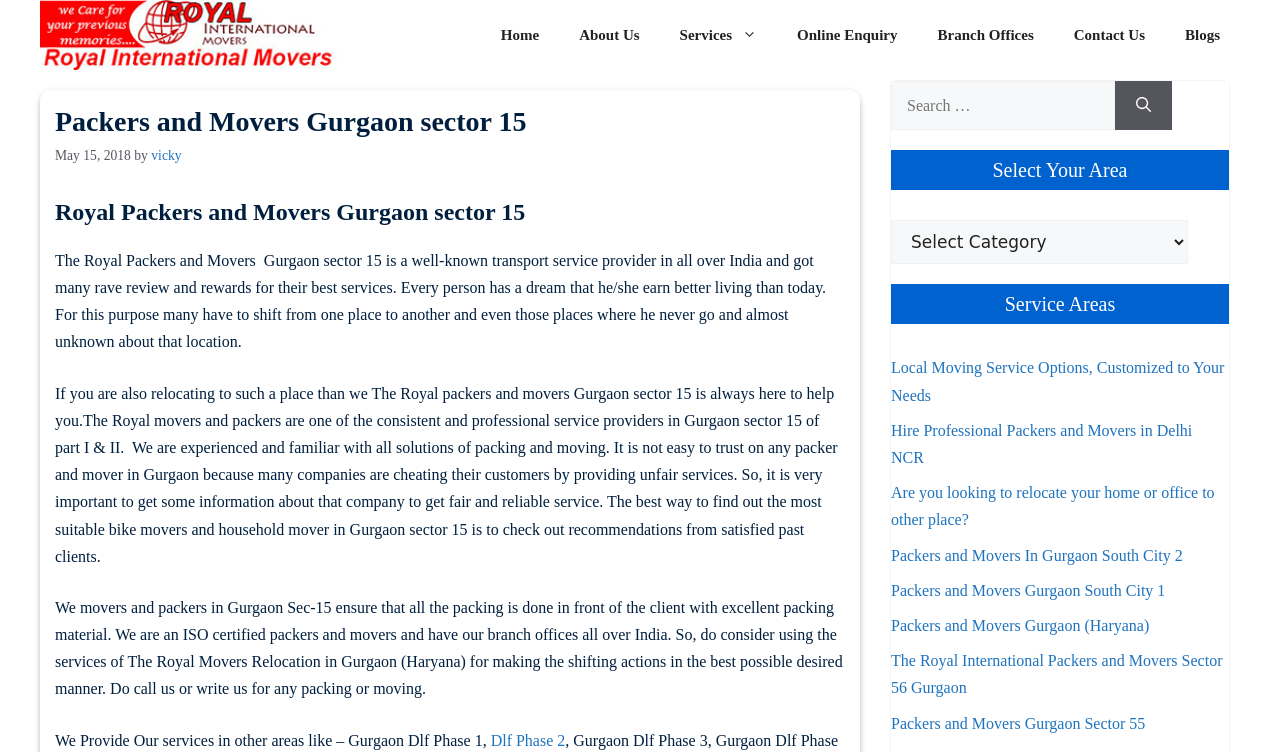Bounding box coordinates are specified in the format (top-left x, top-left y, bottom-right x, bottom-right y). All values are floating point numbers bounded between 0 and 1. Please provide the bounding box coordinate of the region this sentence describes: Blogs

[0.91, 0.007, 0.969, 0.087]